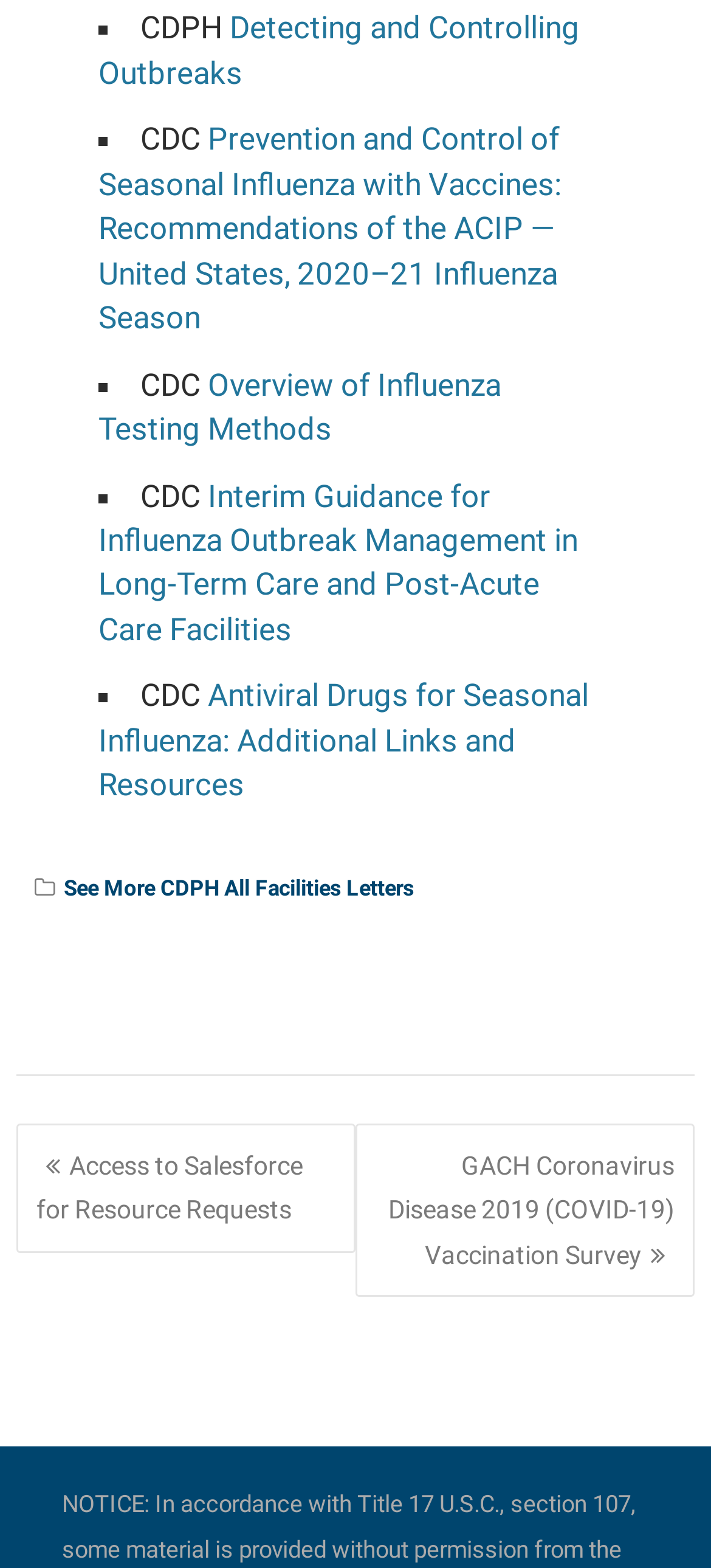Can you identify the bounding box coordinates of the clickable region needed to carry out this instruction: 'Read the blog post'? The coordinates should be four float numbers within the range of 0 to 1, stated as [left, top, right, bottom].

None